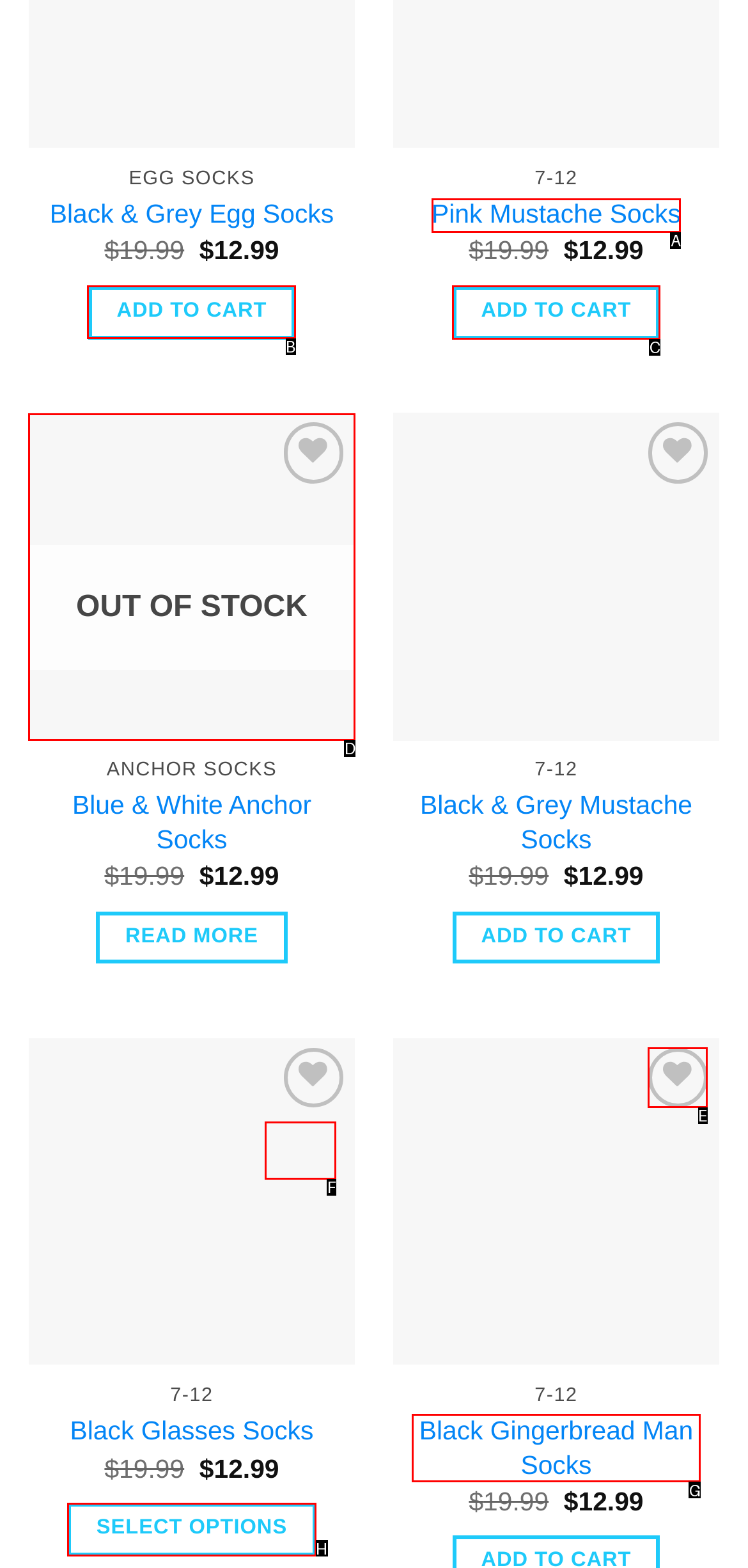Determine which option you need to click to execute the following task: Add Black & Grey Egg Socks to cart. Provide your answer as a single letter.

B